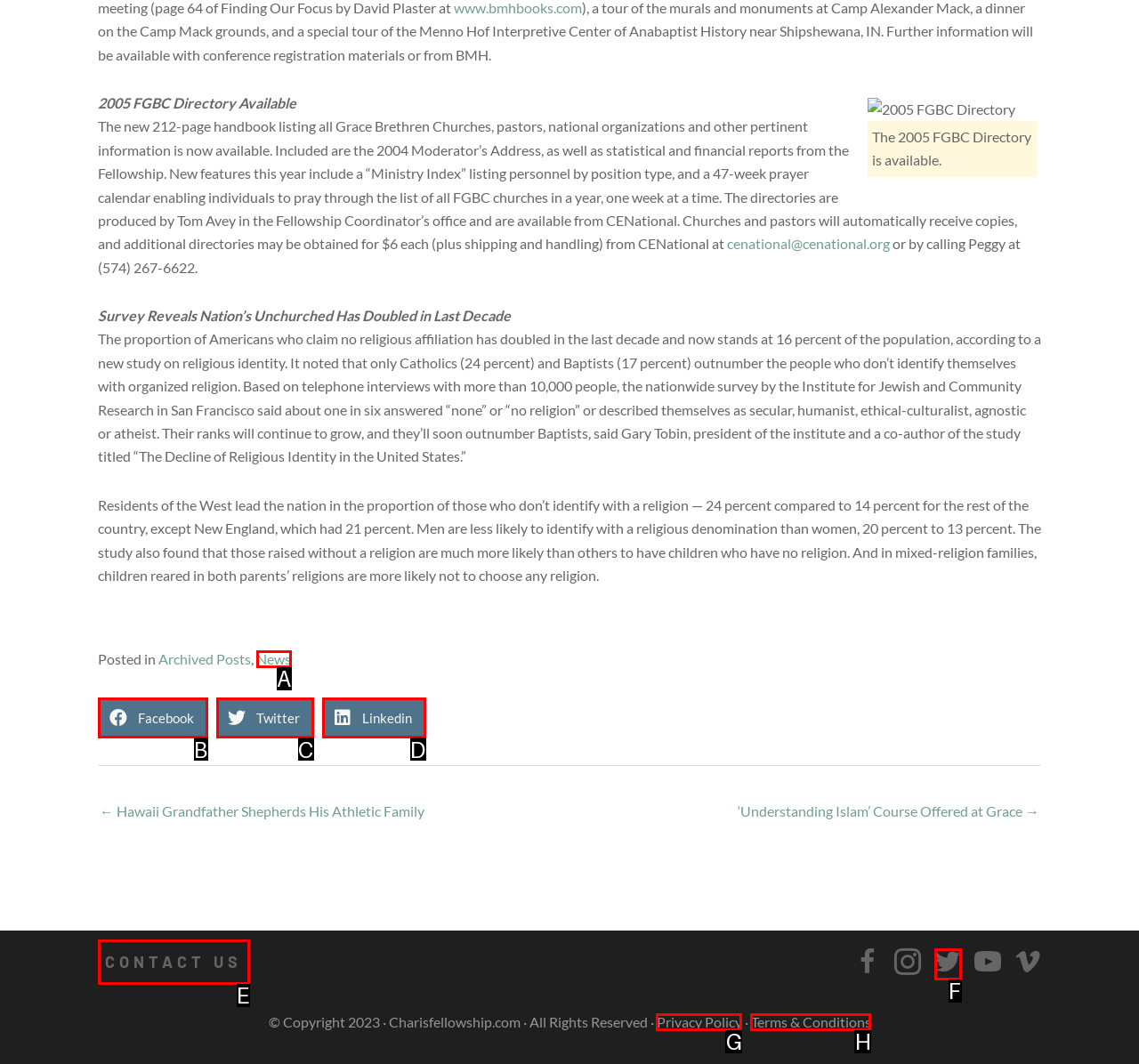Identify the letter of the UI element that corresponds to: CONTACT US
Respond with the letter of the option directly.

E